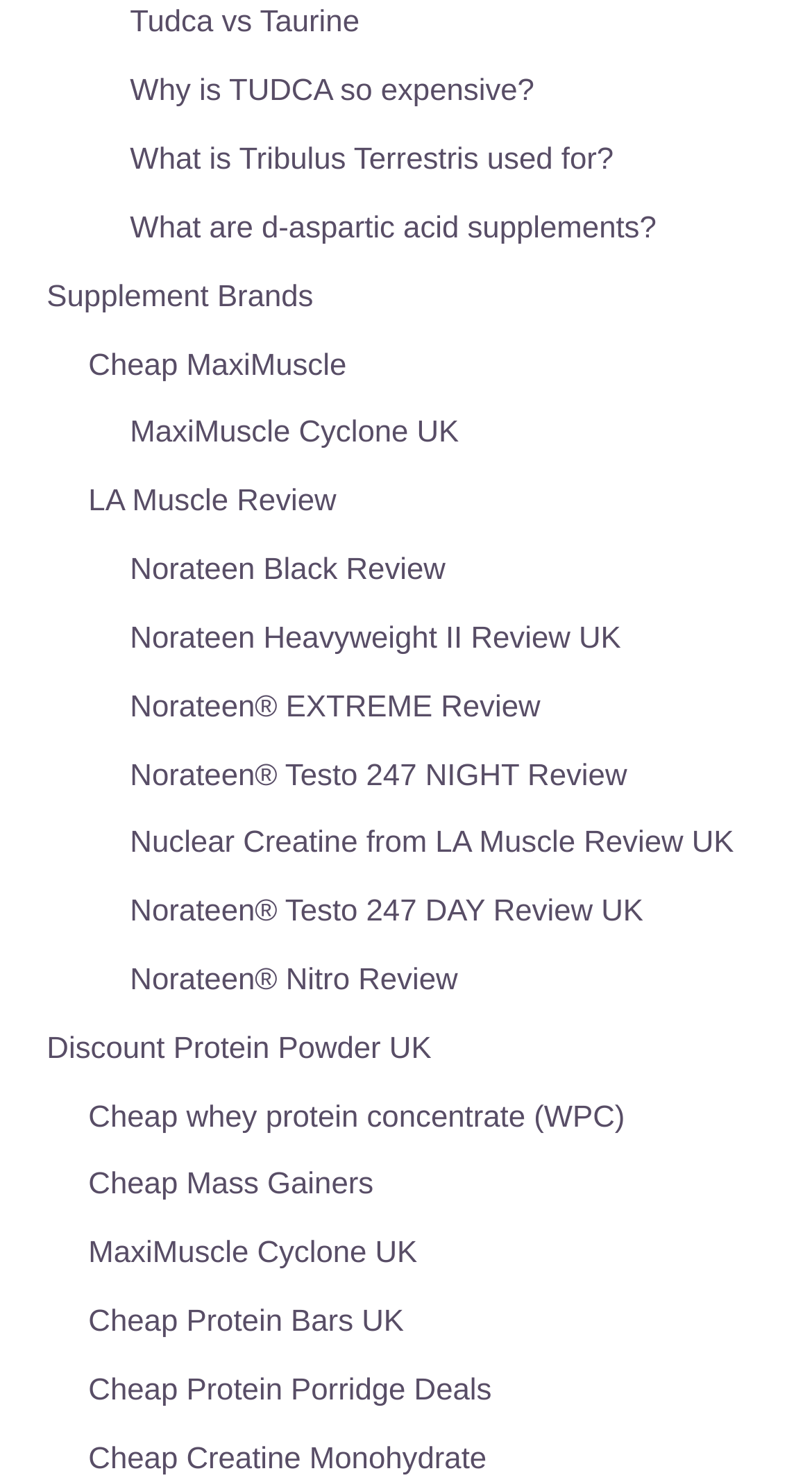Please determine the bounding box coordinates of the section I need to click to accomplish this instruction: "Read about the benefits of Tribulus Terrestris".

[0.16, 0.097, 0.756, 0.12]